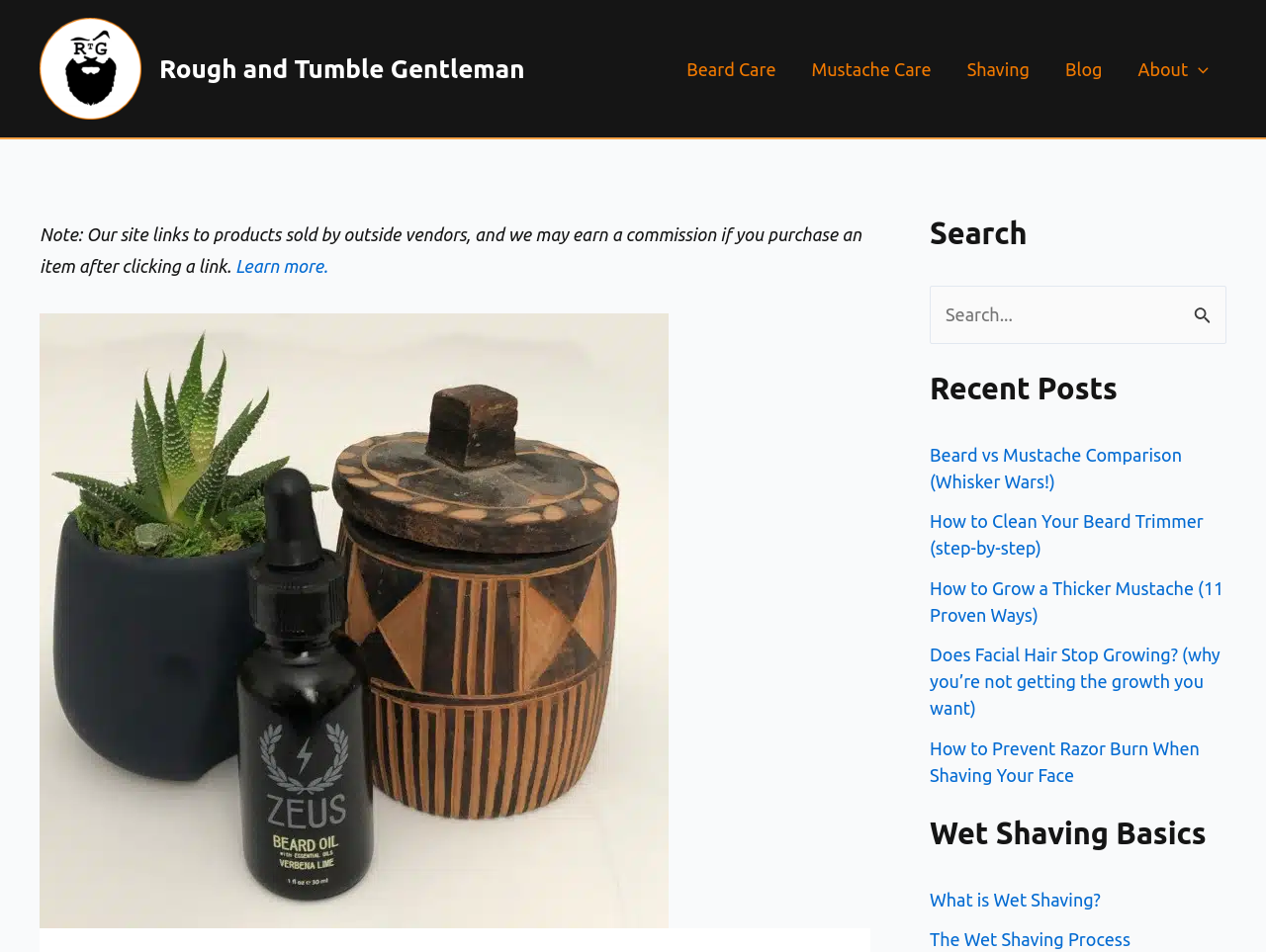Please find the bounding box coordinates of the element's region to be clicked to carry out this instruction: "Read the recent post about Beard vs Mustache Comparison".

[0.734, 0.467, 0.934, 0.516]